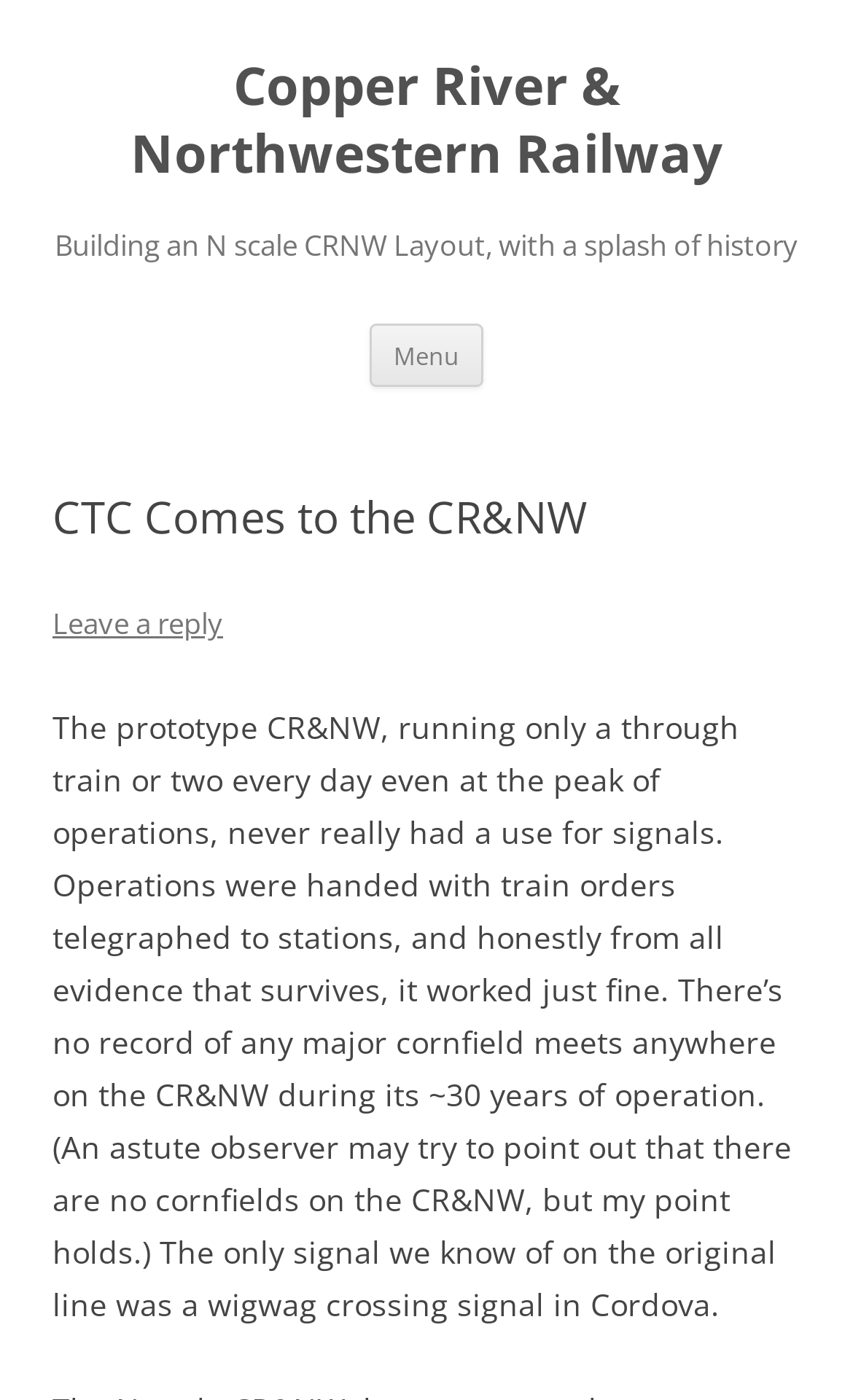What type of signal is mentioned in the article?
Please provide a full and detailed response to the question.

The article mentions a specific type of signal, the wigwag crossing signal, which was used on the original Copper River & Northwestern Railway line. This is mentioned in the text of the StaticText element.